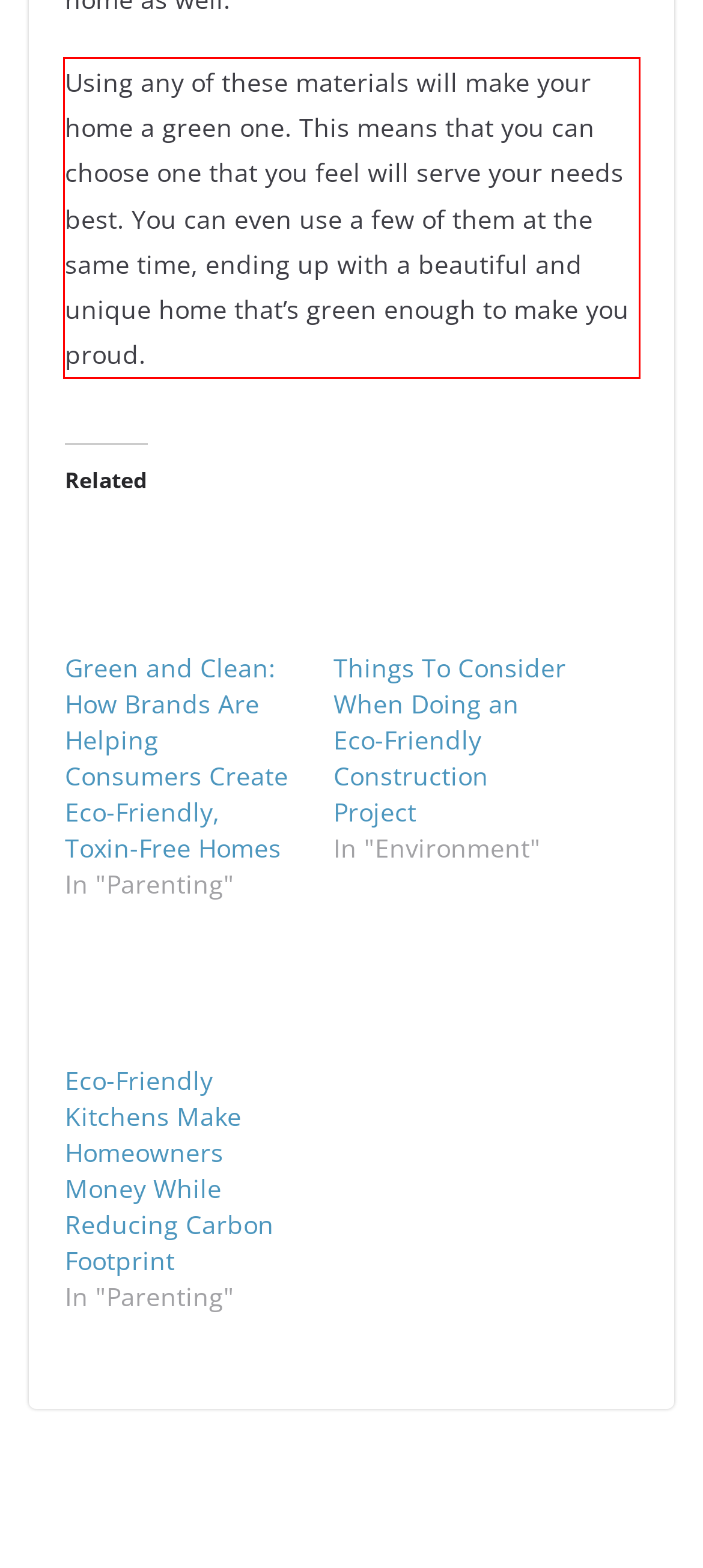From the given screenshot of a webpage, identify the red bounding box and extract the text content within it.

Using any of these materials will make your home a green one. This means that you can choose one that you feel will serve your needs best. You can even use a few of them at the same time, ending up with a beautiful and unique home that’s green enough to make you proud.